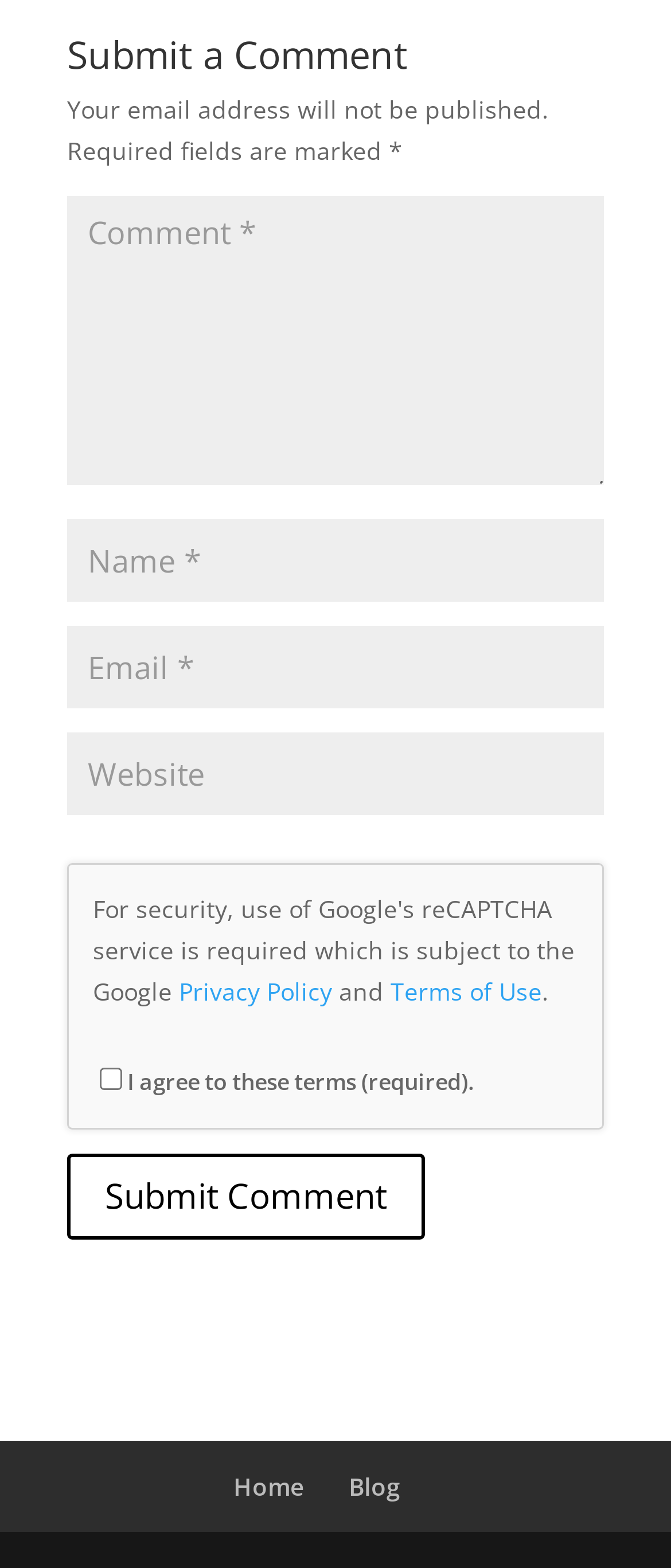Identify the bounding box coordinates for the element you need to click to achieve the following task: "Submit the comment". Provide the bounding box coordinates as four float numbers between 0 and 1, in the form [left, top, right, bottom].

[0.1, 0.735, 0.633, 0.79]